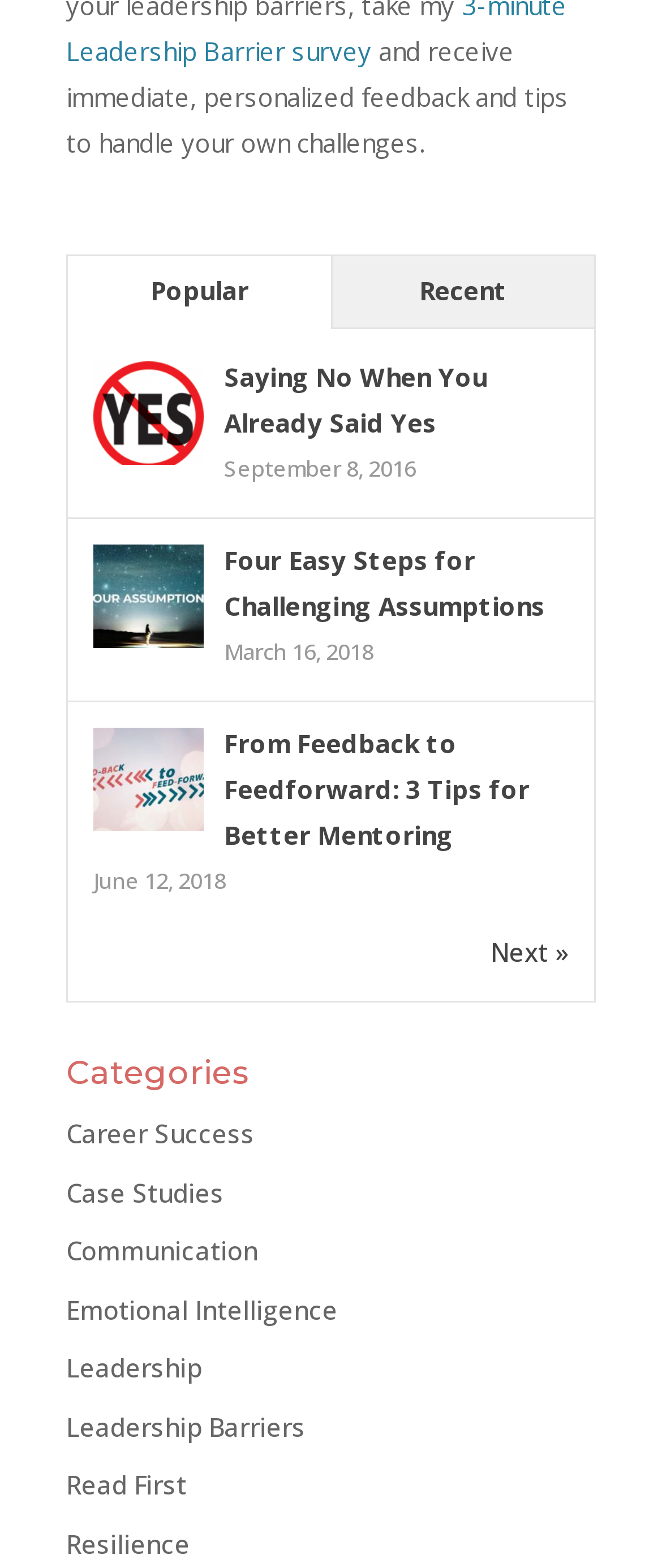Is there a 'Next' button on the page? Using the information from the screenshot, answer with a single word or phrase.

Yes